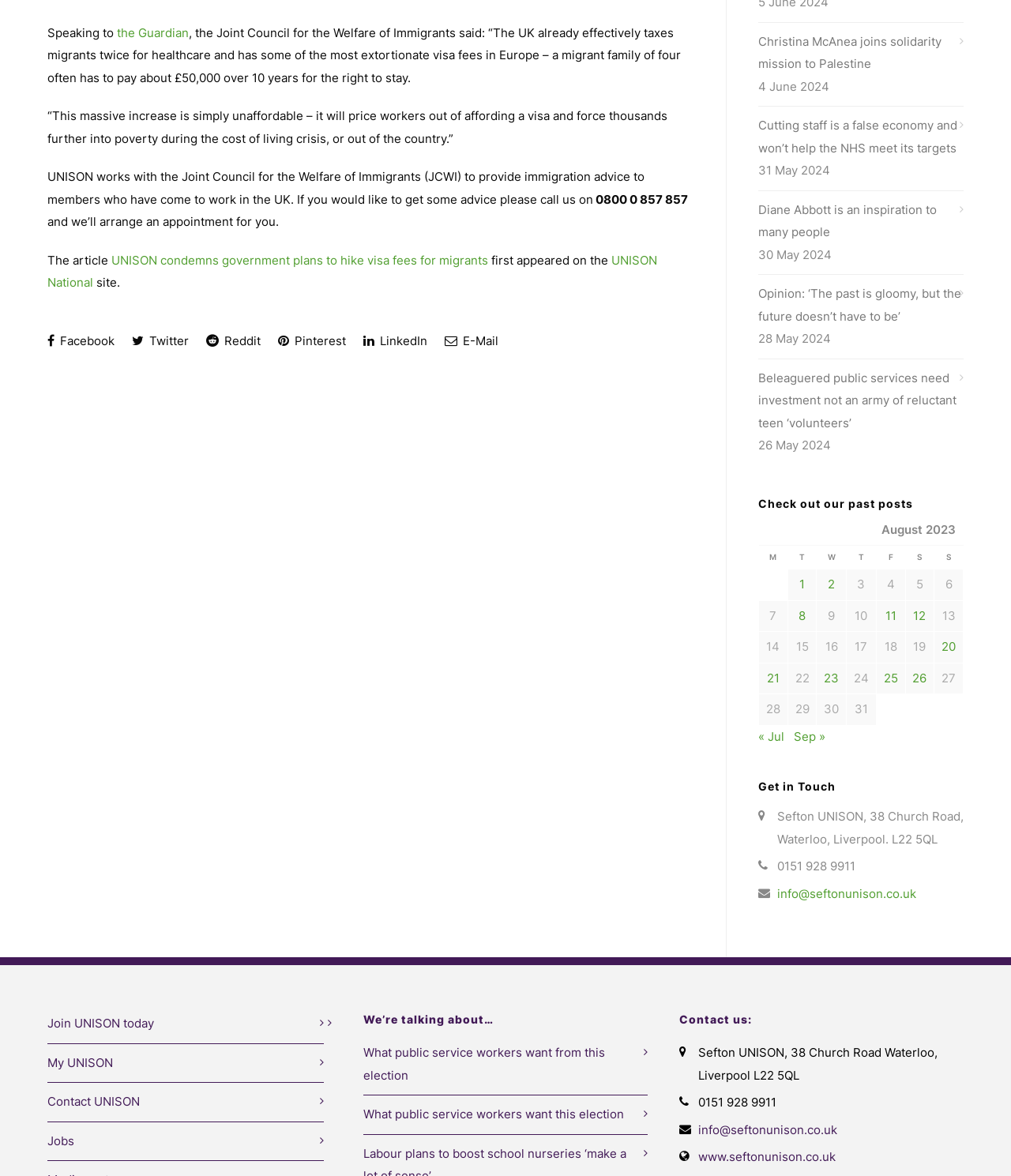Kindly determine the bounding box coordinates of the area that needs to be clicked to fulfill this instruction: "Click ABOUT US".

None